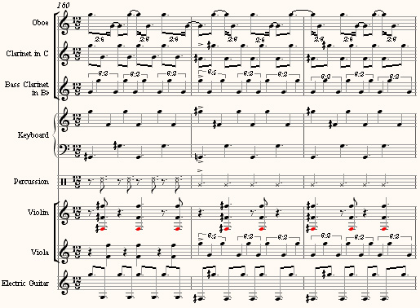What is unique about the violins and violas' rhythmic patterns?
Answer the question with a single word or phrase, referring to the image.

Specific rhythmic divisions